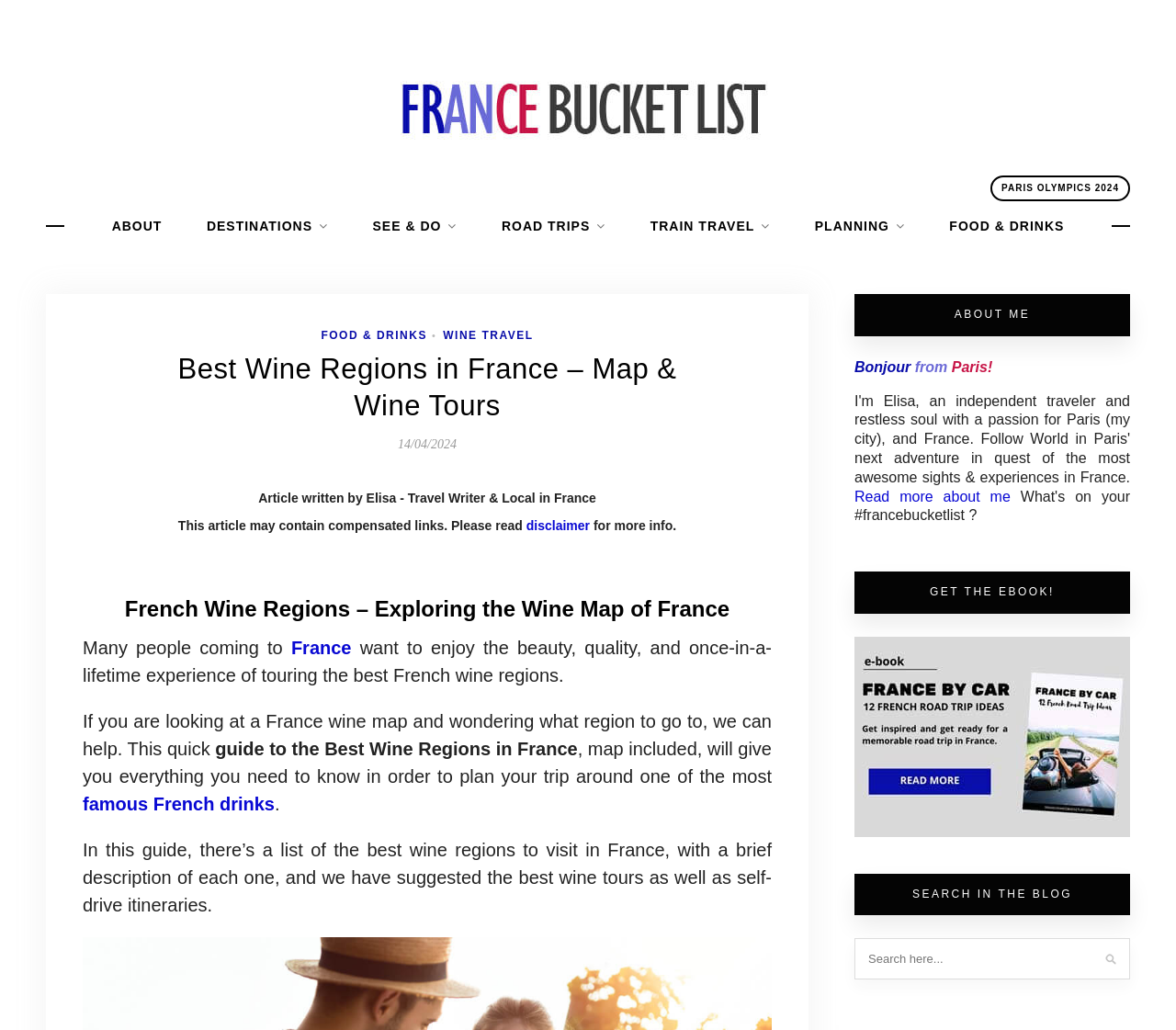Determine the bounding box coordinates of the clickable area required to perform the following instruction: "Visit the 'WINE TRAVEL' page". The coordinates should be represented as four float numbers between 0 and 1: [left, top, right, bottom].

[0.377, 0.319, 0.454, 0.332]